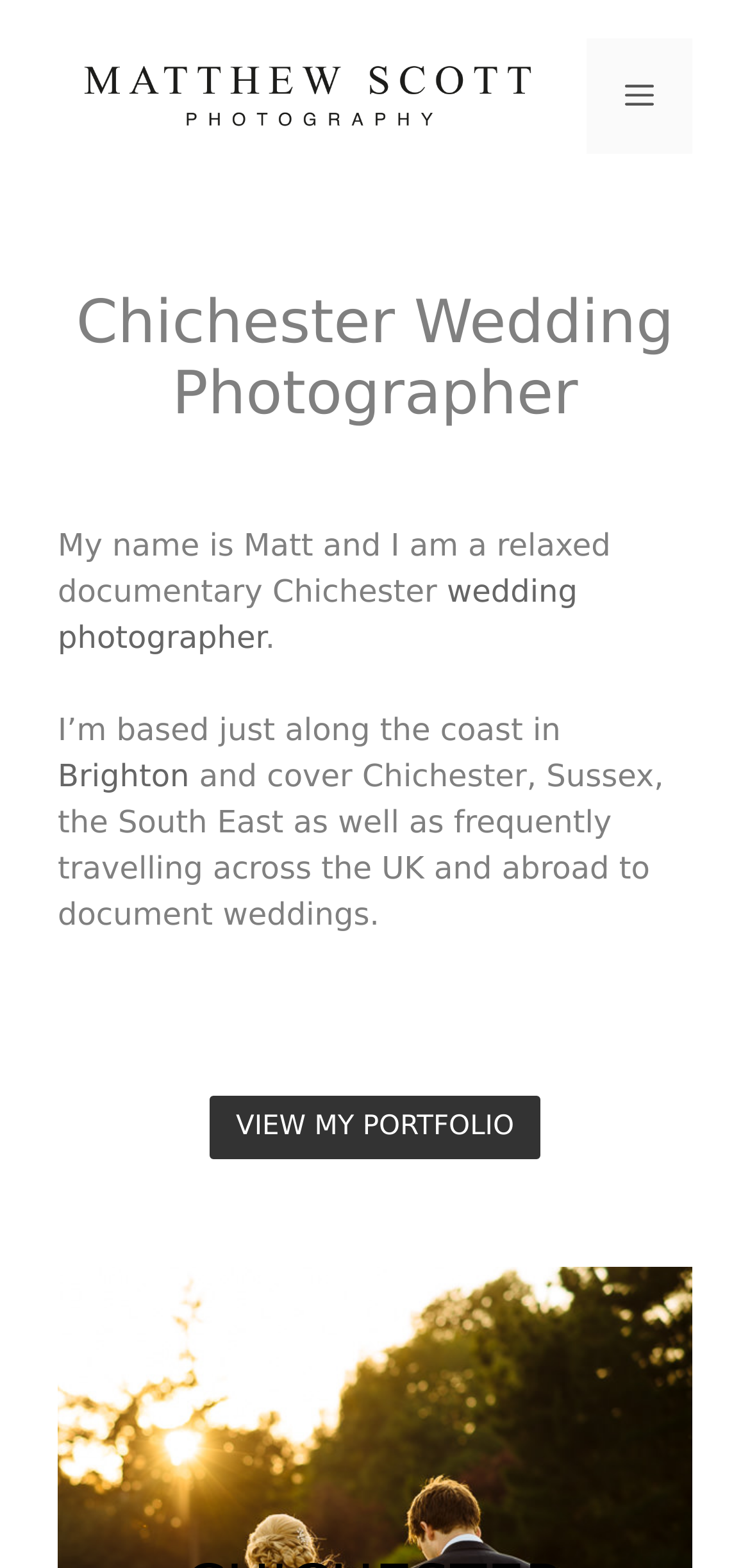Provide a short answer to the following question with just one word or phrase: What is the call-to-action on the webpage?

VIEW MY PORTFOLIO